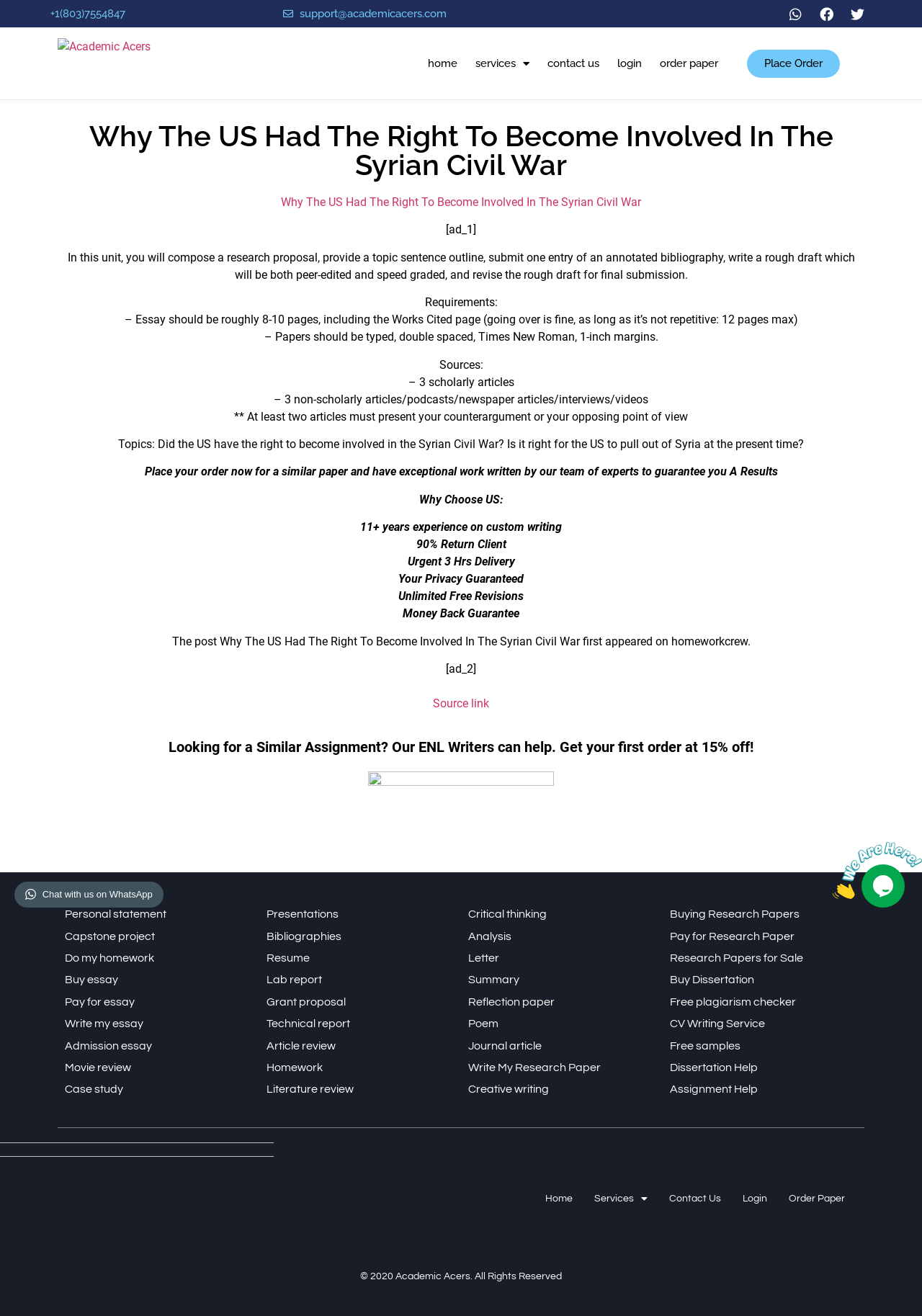What is the phone number on the top?
Give a detailed response to the question by analyzing the screenshot.

I found the phone number on the top of the webpage, which is '+1(803)7554847', located in the heading element with bounding box coordinates [0.055, 0.006, 0.295, 0.015].